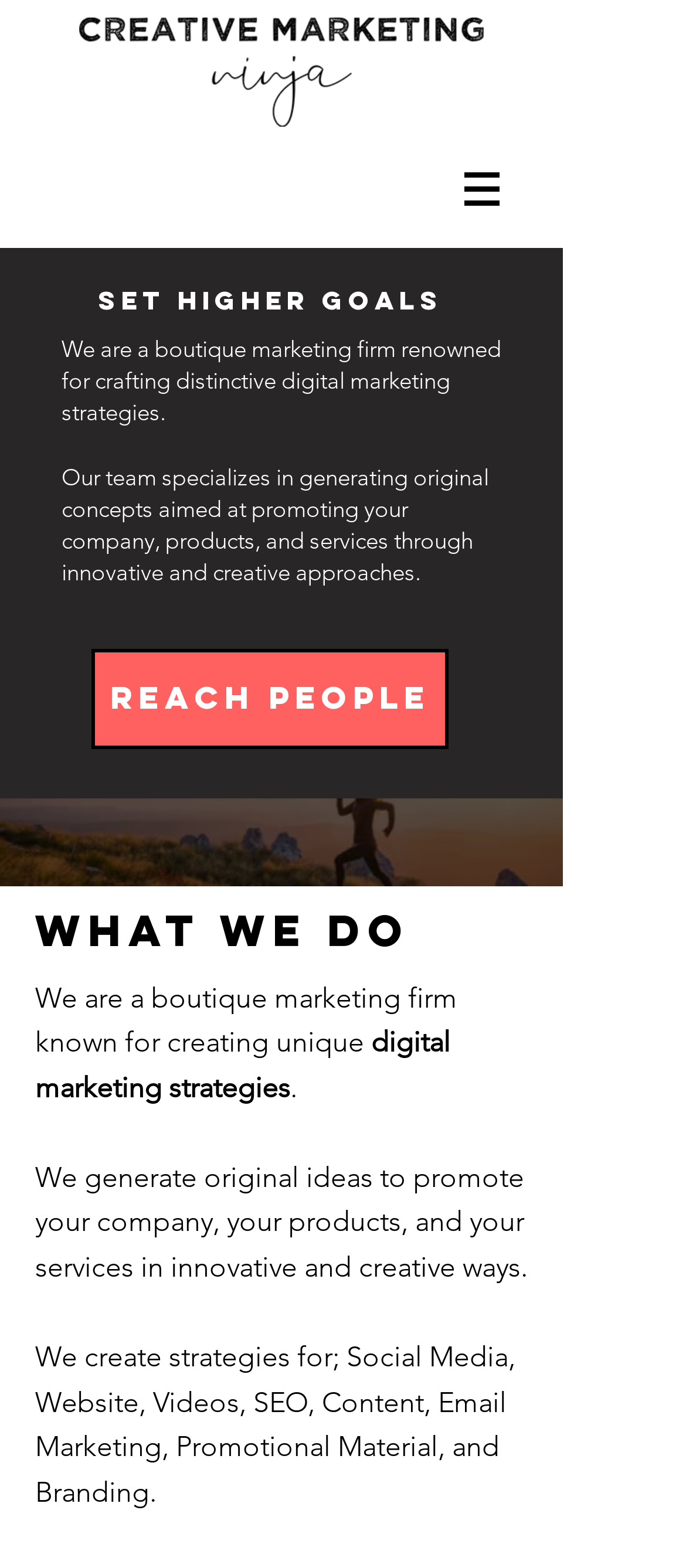Carefully observe the image and respond to the question with a detailed answer:
What is the goal of Creative Marketing Ninja's strategies?

The static text 'Our team specializes in generating original concepts aimed at promoting your company, products, and services...' indicates that the goal of Creative Marketing Ninja's strategies is to promote their clients' company, products, and services.